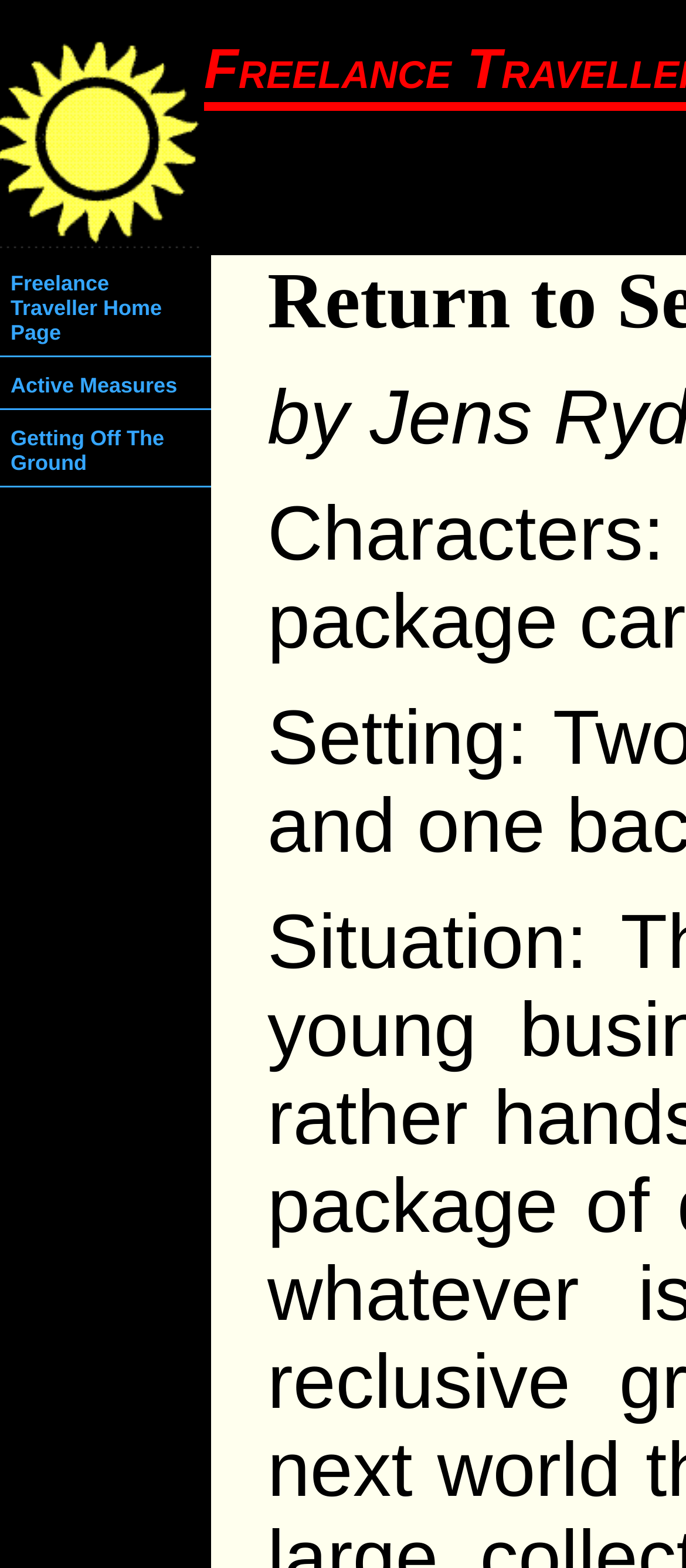Please find the bounding box coordinates in the format (top-left x, top-left y, bottom-right x, bottom-right y) for the given element description. Ensure the coordinates are floating point numbers between 0 and 1. Description: Getting Off The Ground

[0.0, 0.265, 0.308, 0.311]